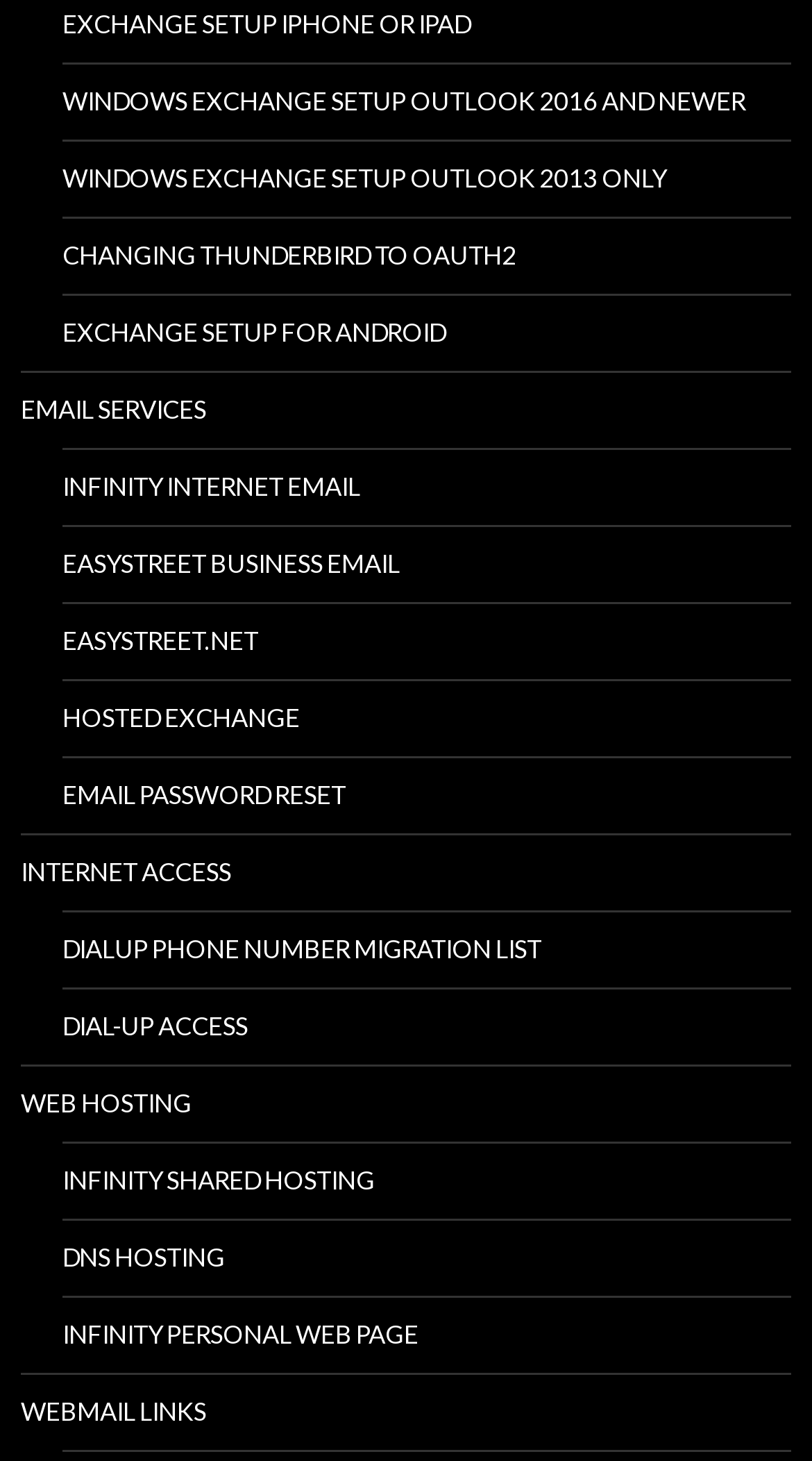Based on the element description: "Internet Access", identify the UI element and provide its bounding box coordinates. Use four float numbers between 0 and 1, [left, top, right, bottom].

[0.026, 0.572, 0.974, 0.623]